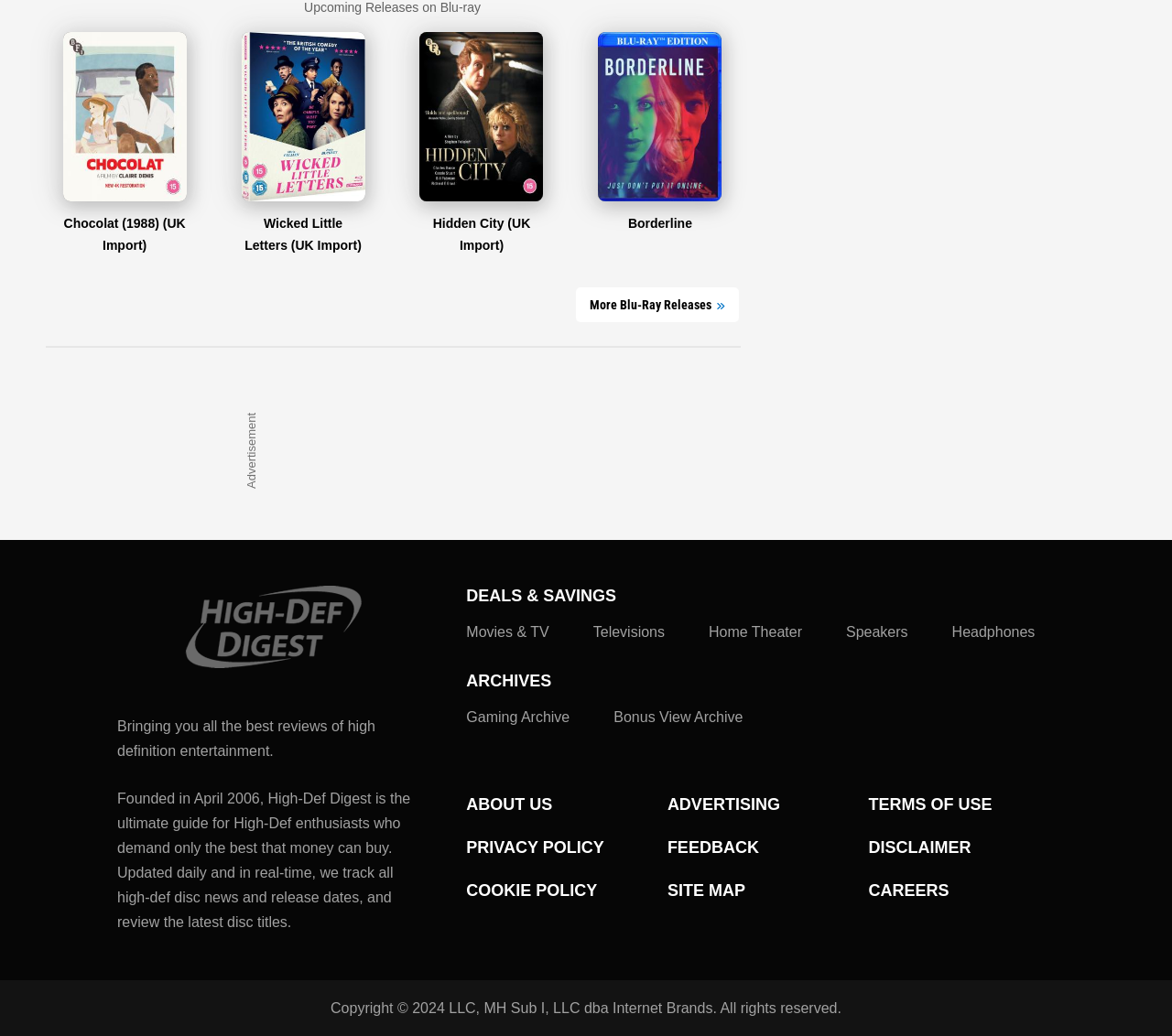Determine the bounding box coordinates of the region I should click to achieve the following instruction: "Browse more Blu-ray releases". Ensure the bounding box coordinates are four float numbers between 0 and 1, i.e., [left, top, right, bottom].

[0.491, 0.278, 0.631, 0.311]